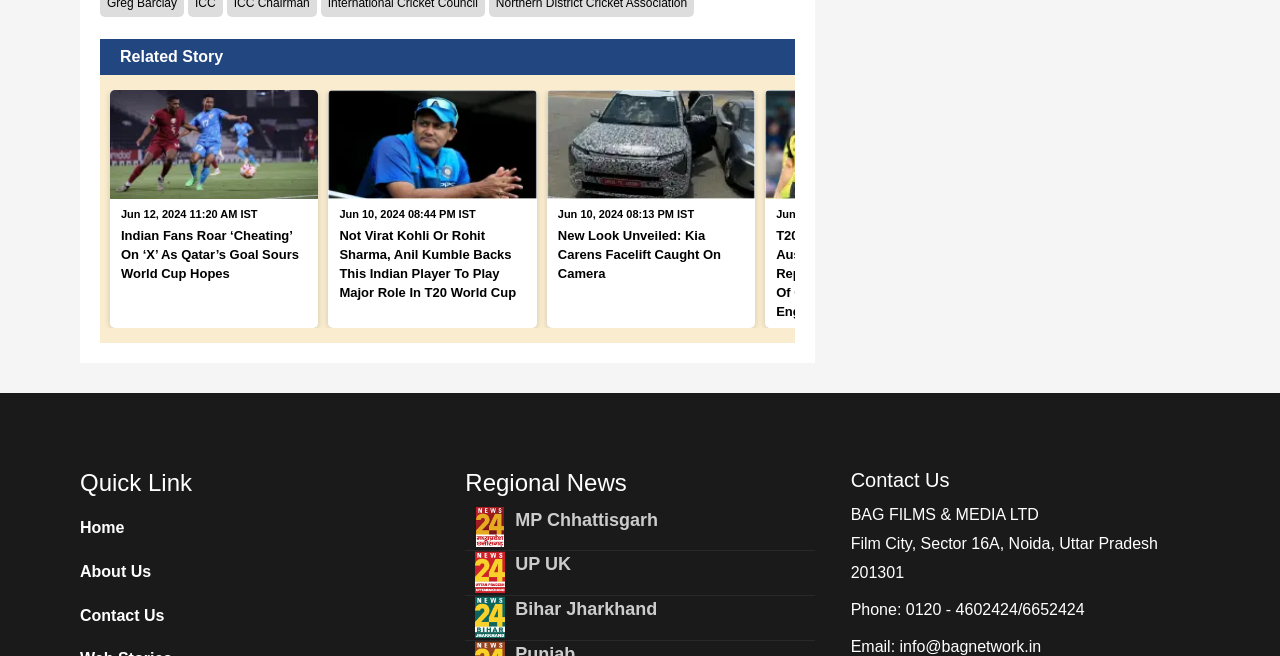How many related news stories are displayed on the webpage?
From the details in the image, answer the question comprehensively.

There are four links with the text 'related News' which suggests that there are four related news stories displayed on the webpage.